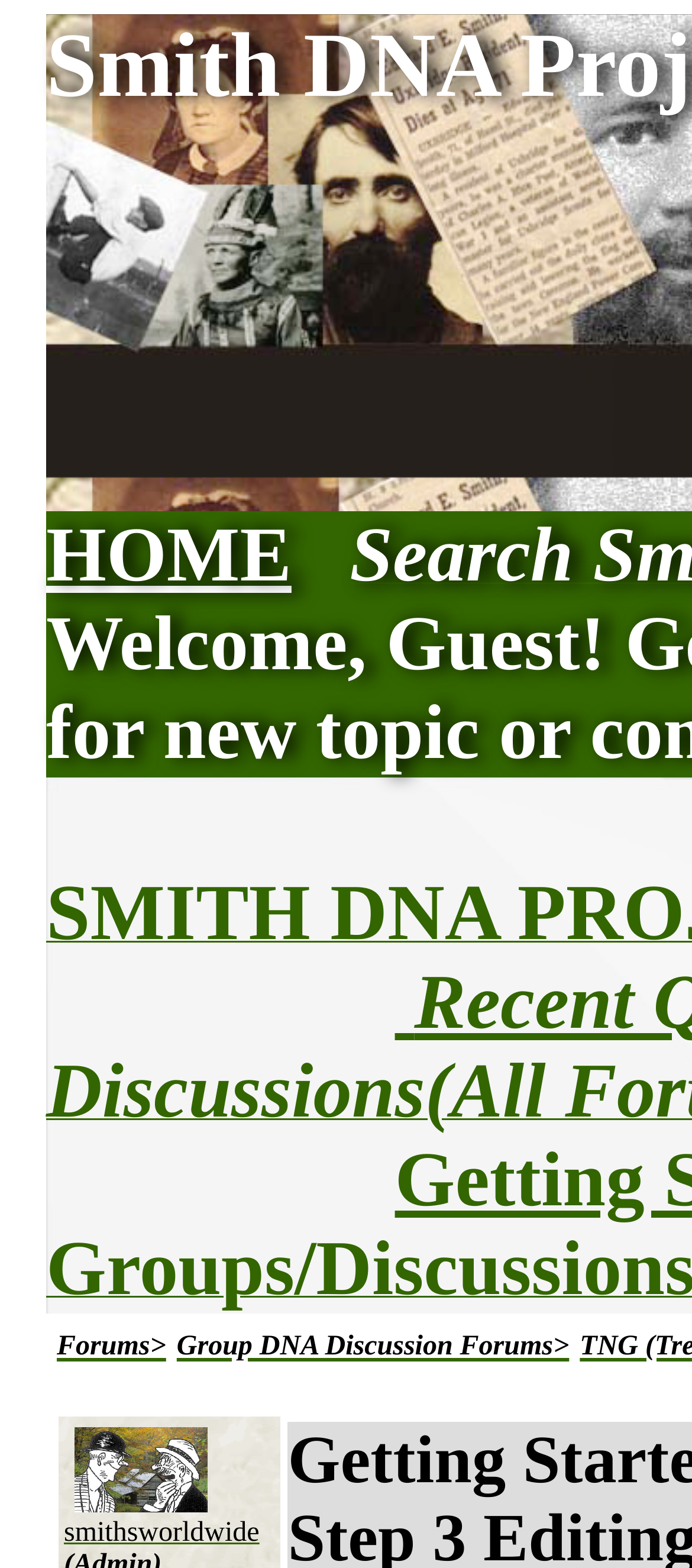Provide a single word or phrase to answer the given question: 
How many images are on the webpage?

1